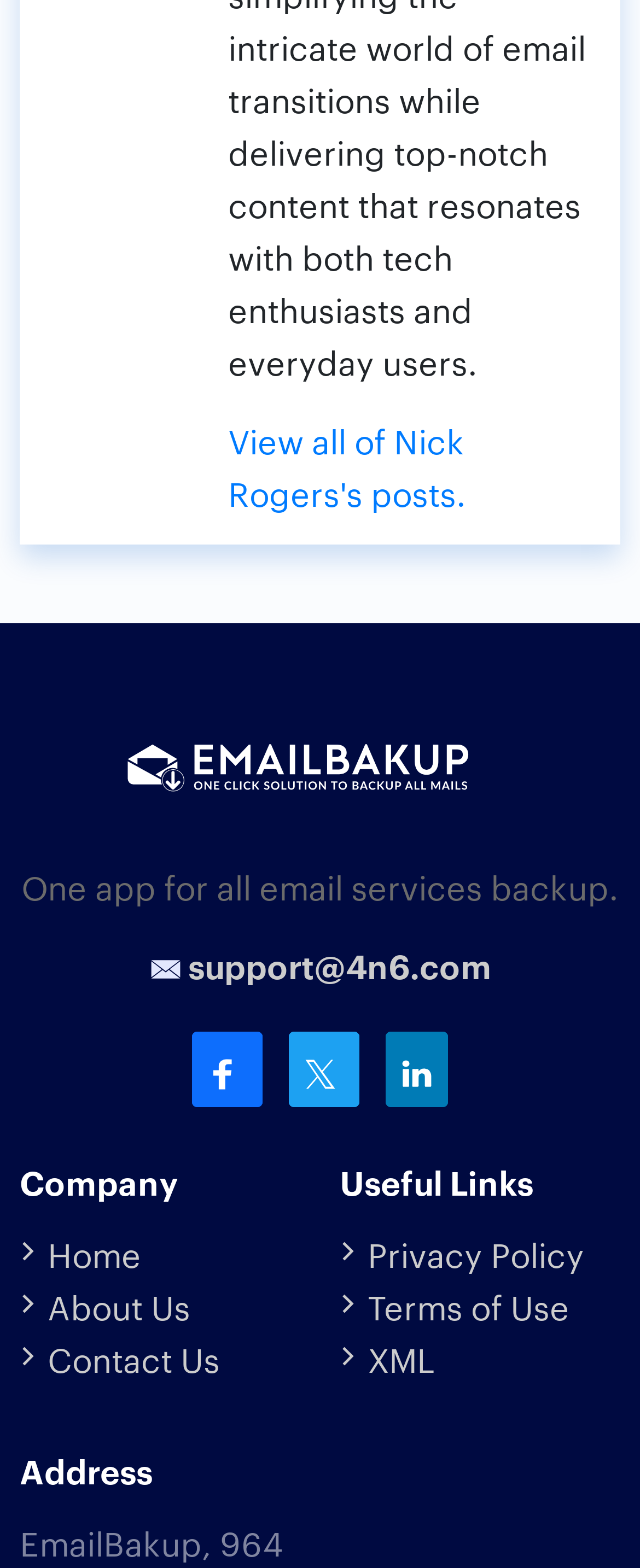Determine the bounding box coordinates of the clickable area required to perform the following instruction: "Read the privacy policy". The coordinates should be represented as four float numbers between 0 and 1: [left, top, right, bottom].

[0.574, 0.784, 0.913, 0.813]